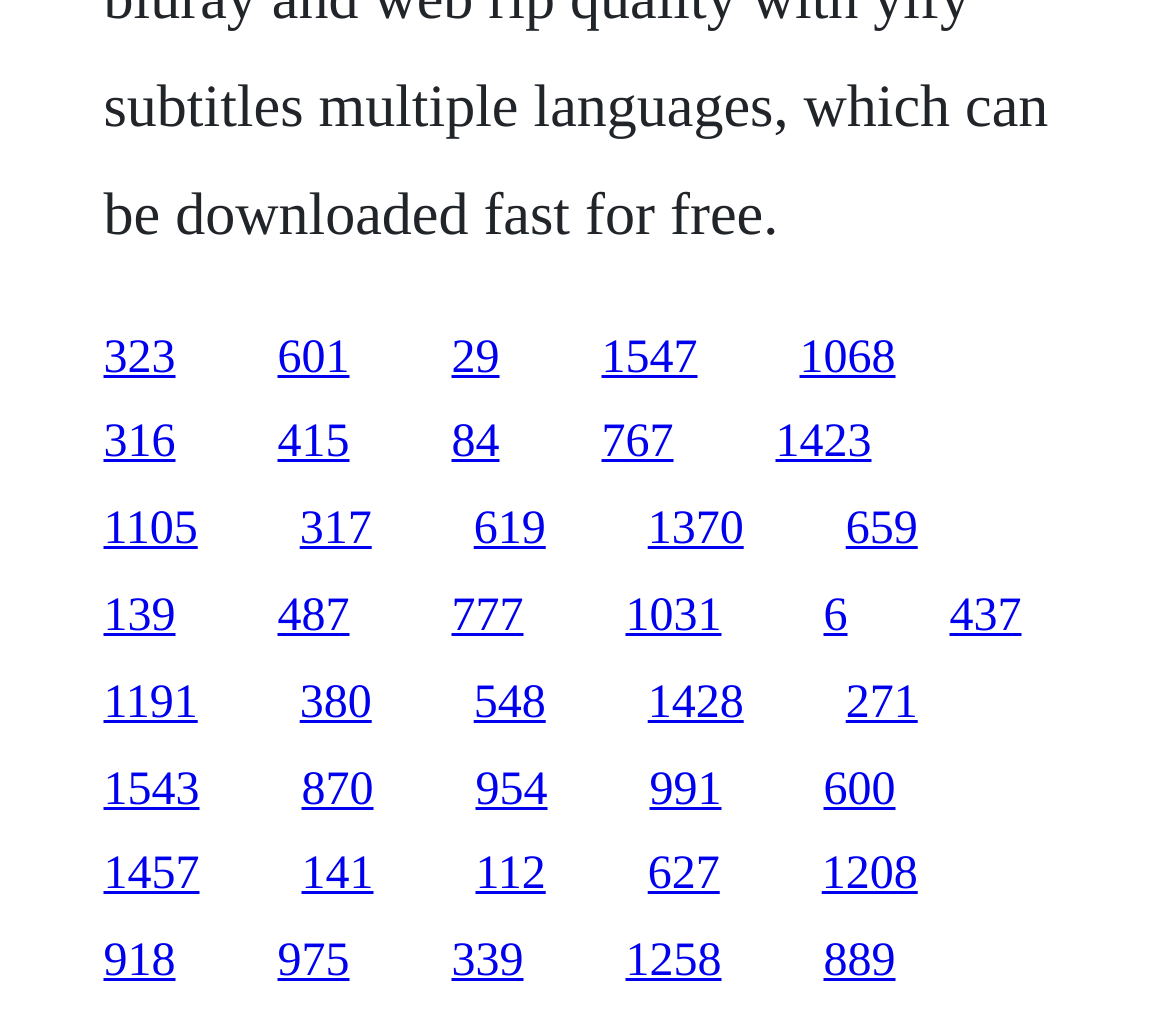Identify the bounding box coordinates of the clickable region required to complete the instruction: "visit the third link". The coordinates should be given as four float numbers within the range of 0 and 1, i.e., [left, top, right, bottom].

[0.386, 0.321, 0.427, 0.371]